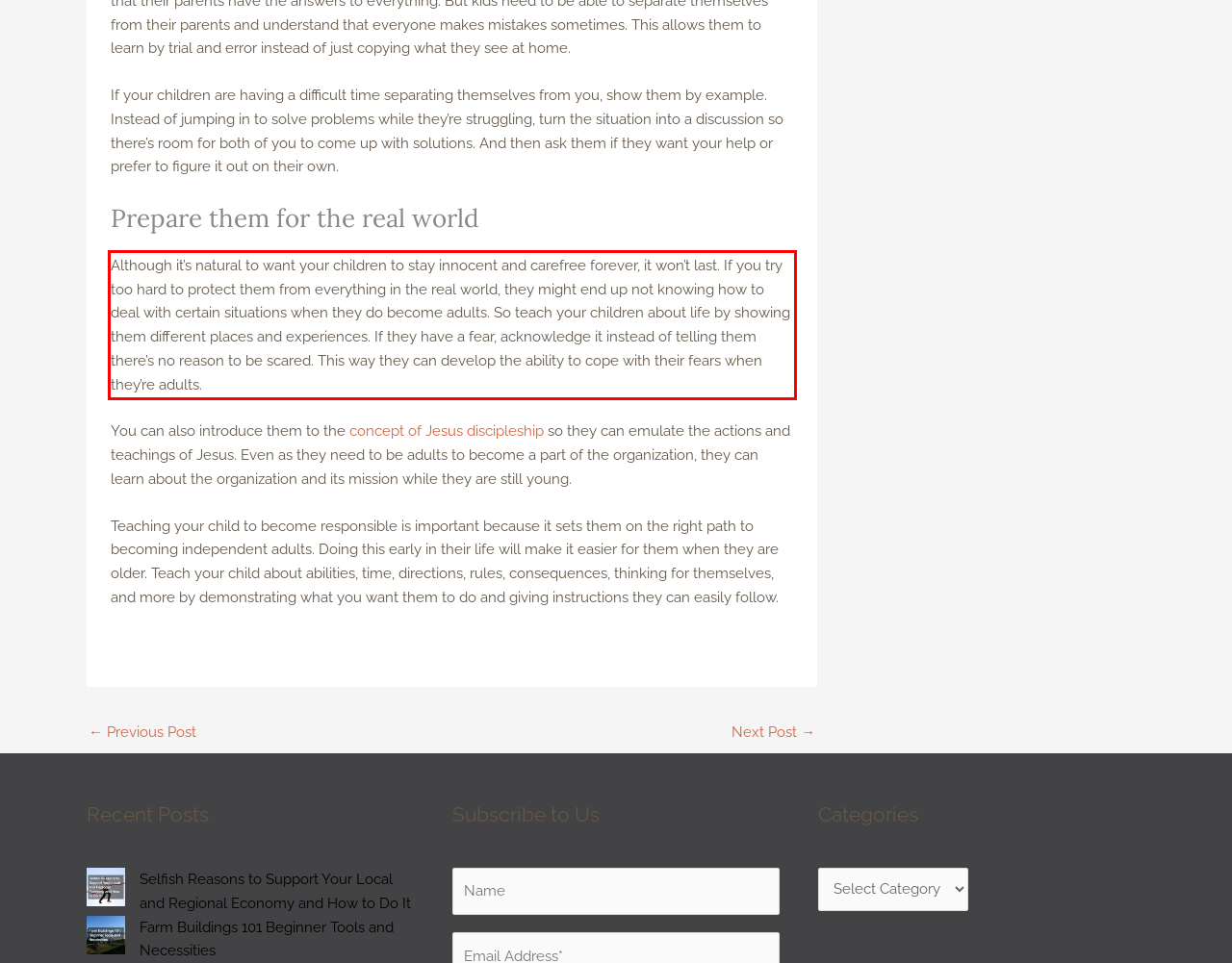You are provided with a webpage screenshot that includes a red rectangle bounding box. Extract the text content from within the bounding box using OCR.

Although it’s natural to want your children to stay innocent and carefree forever, it won’t last. If you try too hard to protect them from everything in the real world, they might end up not knowing how to deal with certain situations when they do become adults. So teach your children about life by showing them different places and experiences. If they have a fear, acknowledge it instead of telling them there’s no reason to be scared. This way they can develop the ability to cope with their fears when they’re adults.